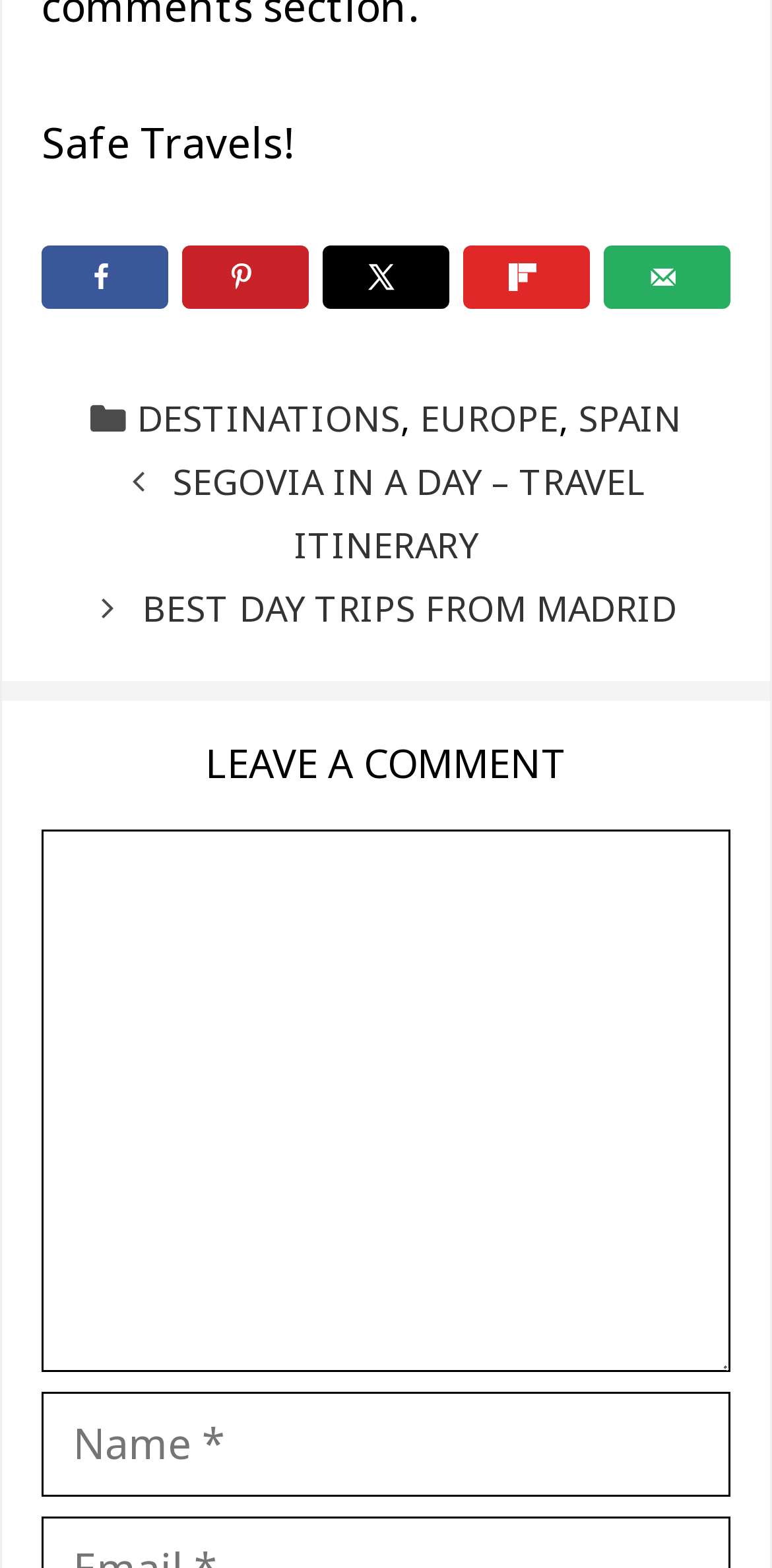What is the purpose of the textbox at the bottom of the webpage?
Refer to the image and provide a one-word or short phrase answer.

Leave a comment